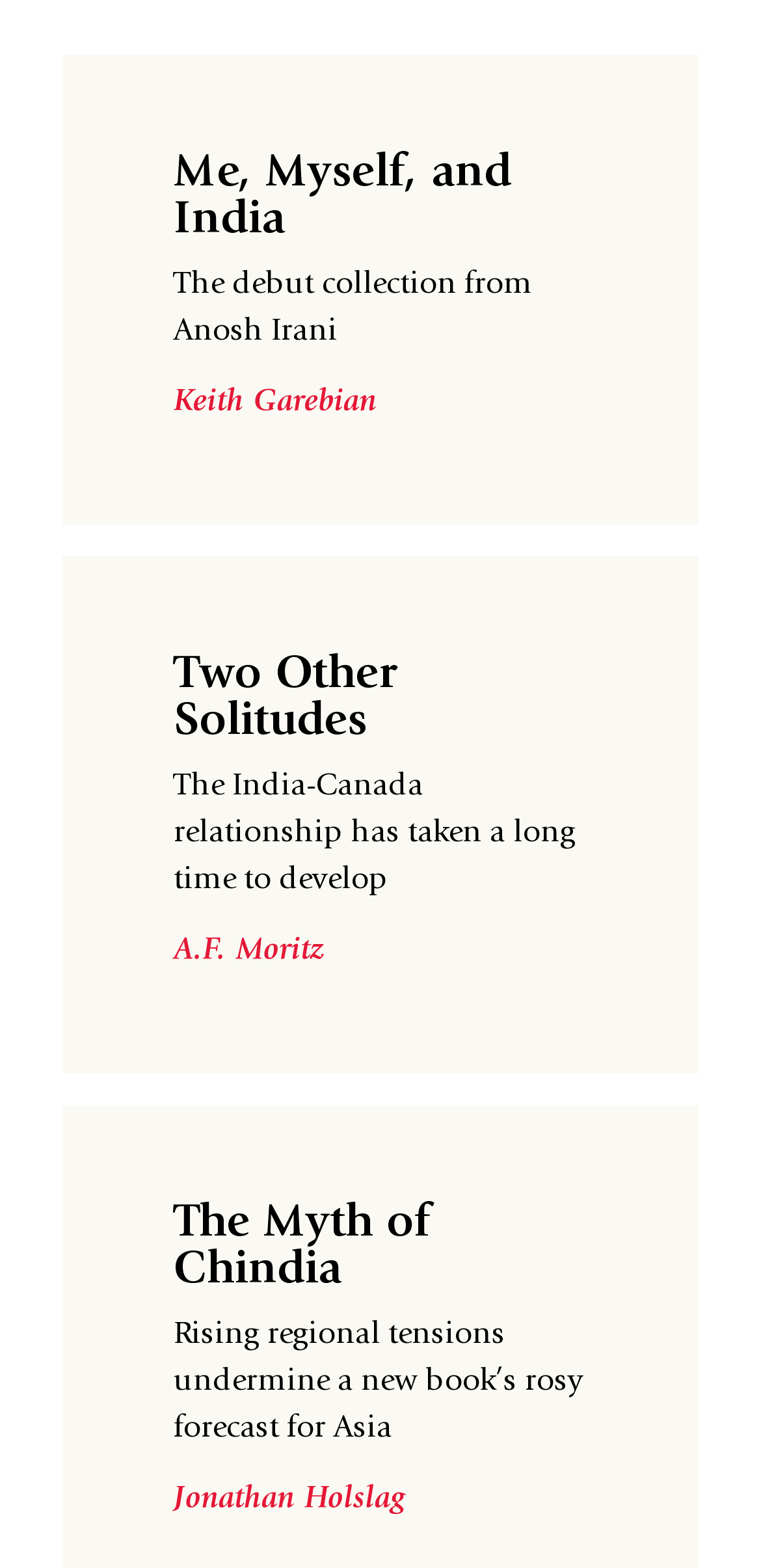Using the element description: "Keith Garebian", determine the bounding box coordinates for the specified UI element. The coordinates should be four float numbers between 0 and 1, [left, top, right, bottom].

[0.228, 0.246, 0.495, 0.266]